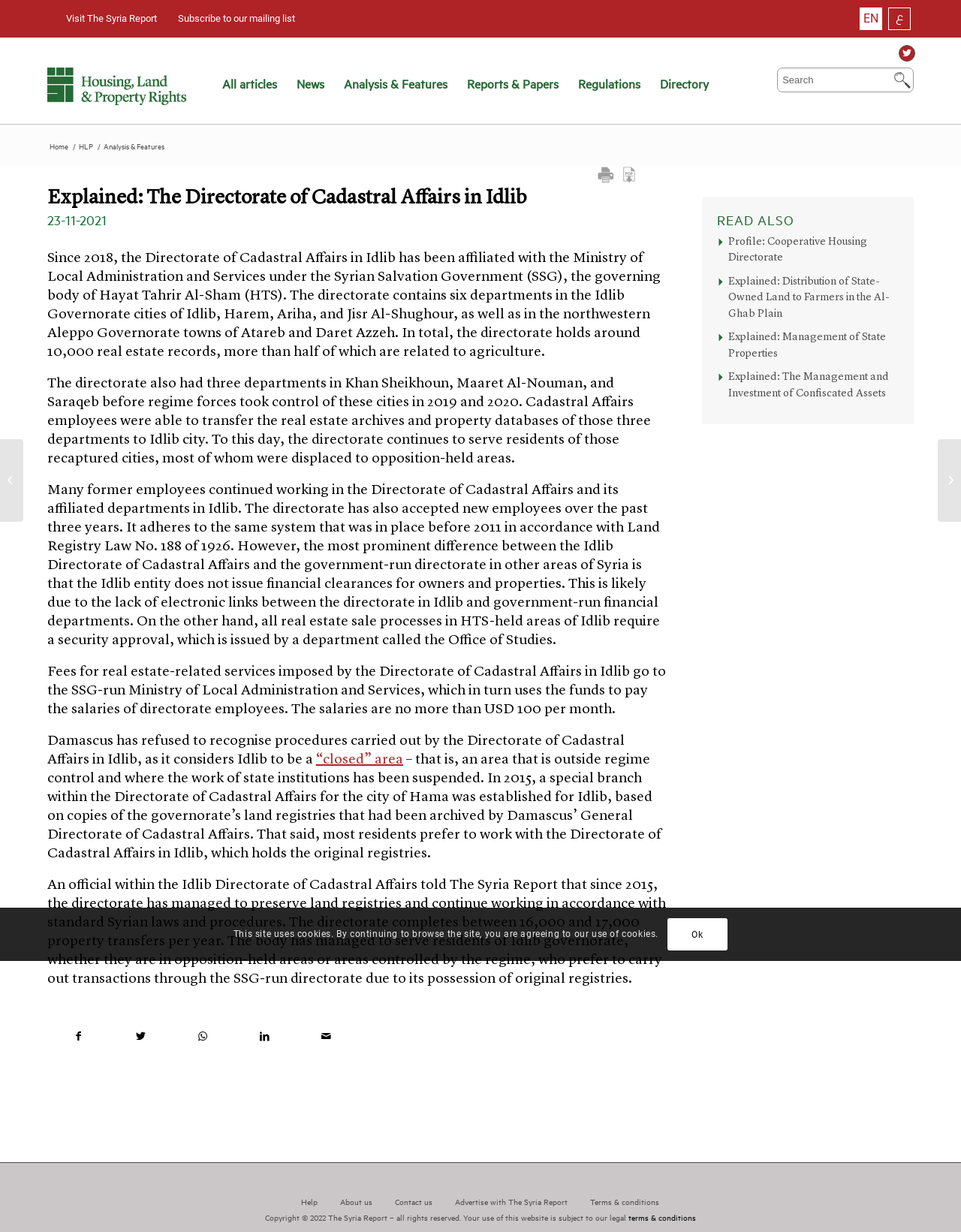Please identify the bounding box coordinates of the element's region that needs to be clicked to fulfill the following instruction: "Search for something". The bounding box coordinates should consist of four float numbers between 0 and 1, i.e., [left, top, right, bottom].

[0.809, 0.055, 0.951, 0.075]